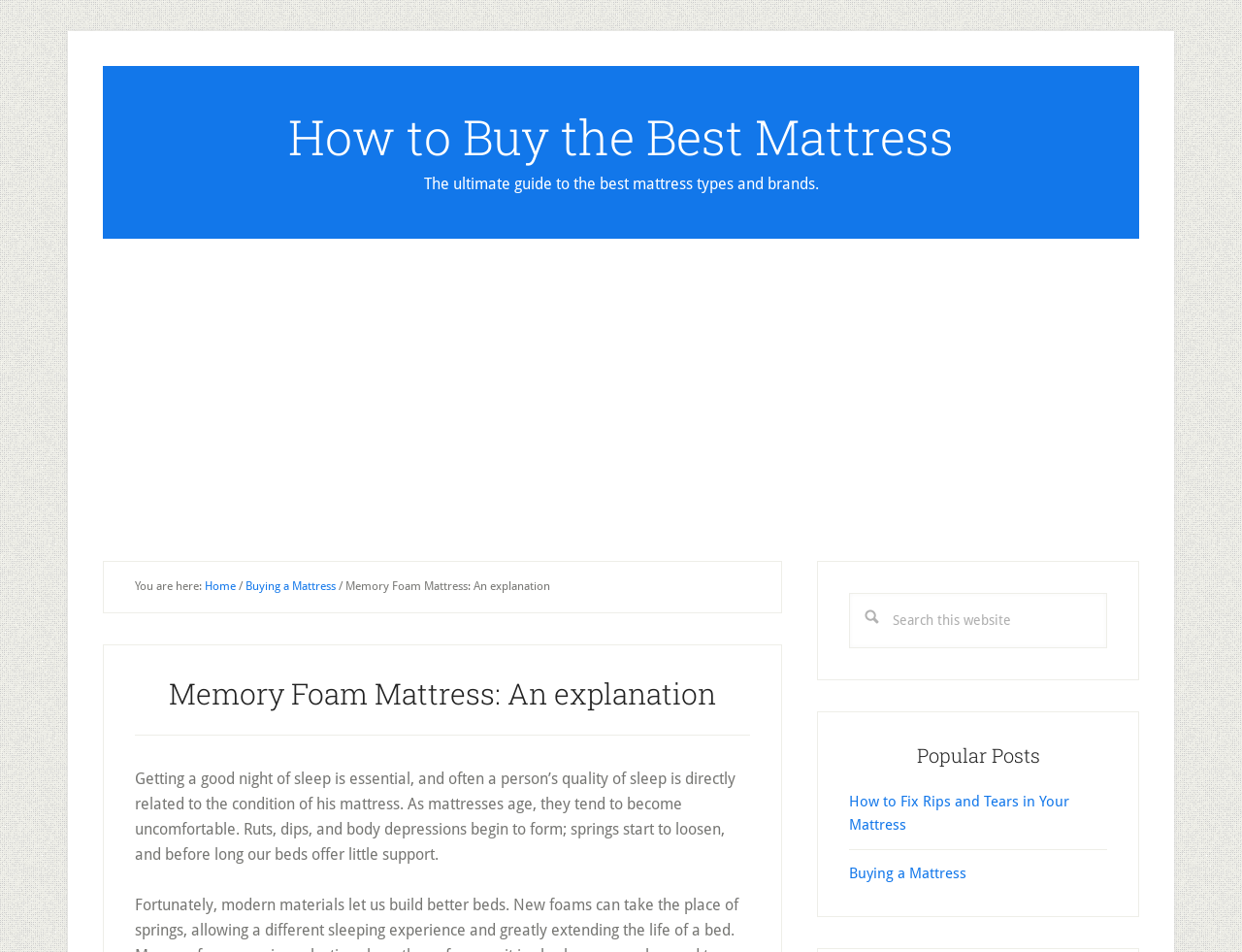Explain the webpage's design and content in an elaborate manner.

This webpage is about memory foam mattresses, with a focus on their importance for a good night's sleep. At the top left corner, there are two links to skip to main content and primary sidebar. Below these links, there is a prominent link to an article titled "How to Buy the Best Mattress" with a brief description. 

To the right of this link, there is a static text describing the ultimate guide to the best mattress types and brands. Below this text, there is a large advertisement iframe taking up most of the width of the page. 

On the left side of the page, there is a breadcrumb navigation section with links to "Home", "Buying a Mattress", and the current page "Memory Foam Mattress: An explanation". The current page title is also displayed as a header.

The main content of the page starts below the breadcrumb navigation section, with a heading that matches the page title. The text explains the importance of a good mattress for quality sleep and how mattresses tend to become uncomfortable over time.

On the right side of the page, there is a primary sidebar section with a search box and a button to search the website. Below the search box, there is a section titled "Popular Posts" with links to two articles, "How to Fix Rips and Tears in Your Mattress" and "Buying a Mattress".